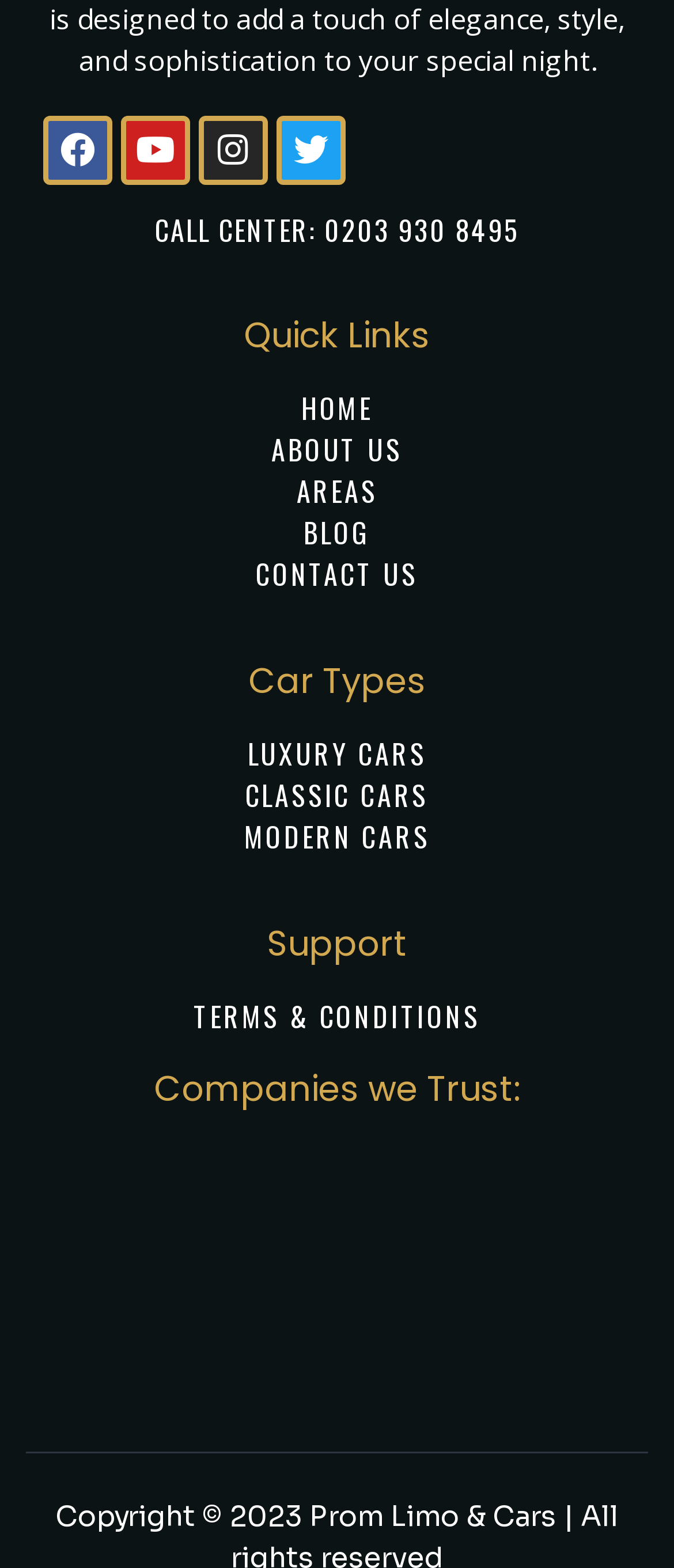What is the purpose of the 'Support' section?
Kindly offer a detailed explanation using the data available in the image.

Under the 'Support' heading, I found a link to 'TERMS & CONDITIONS', which suggests that this section is related to providing support or information about the terms and conditions of the company.